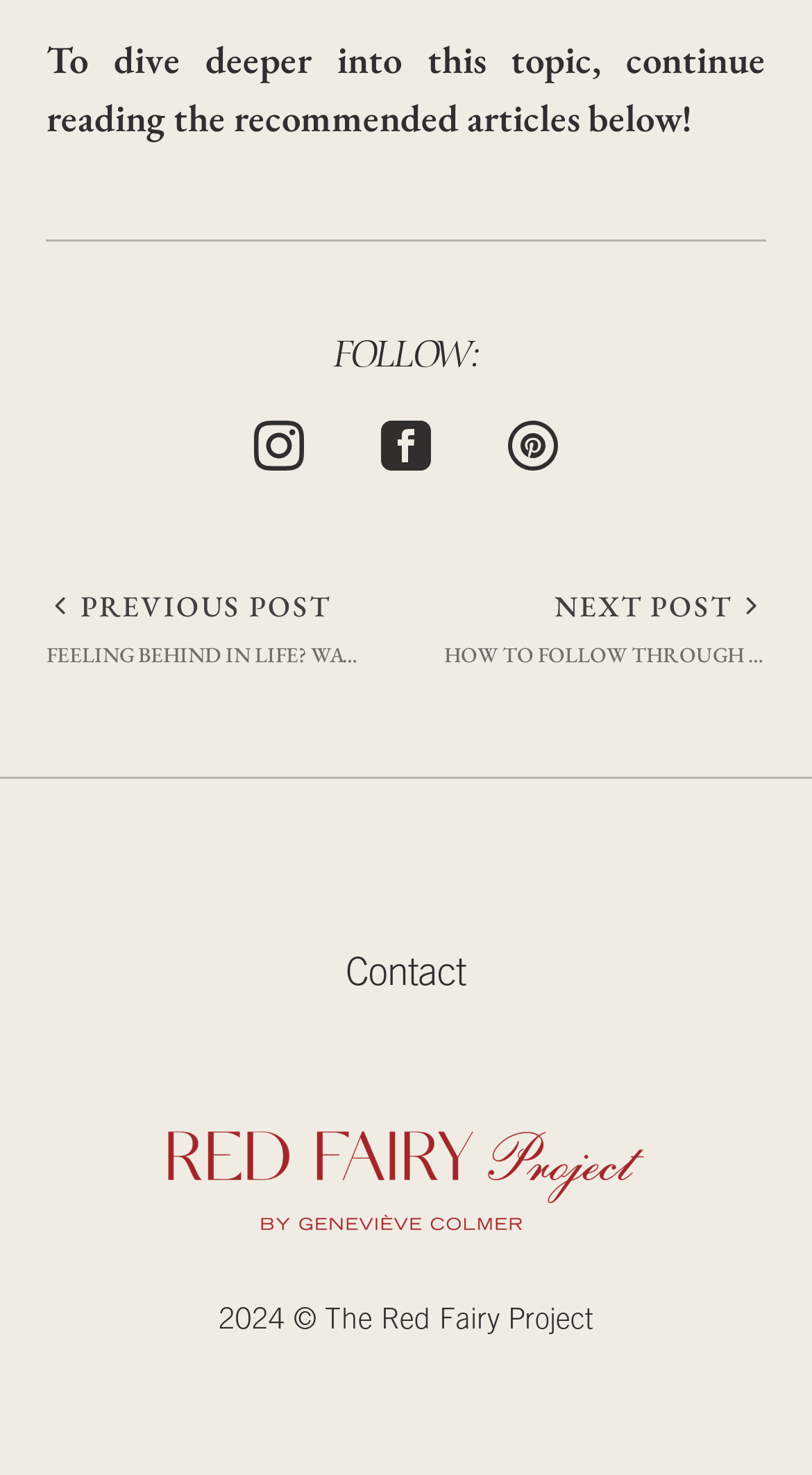Respond with a single word or phrase:
What social media platforms are listed in the footer?

Instagram, Facebook, Pinterest